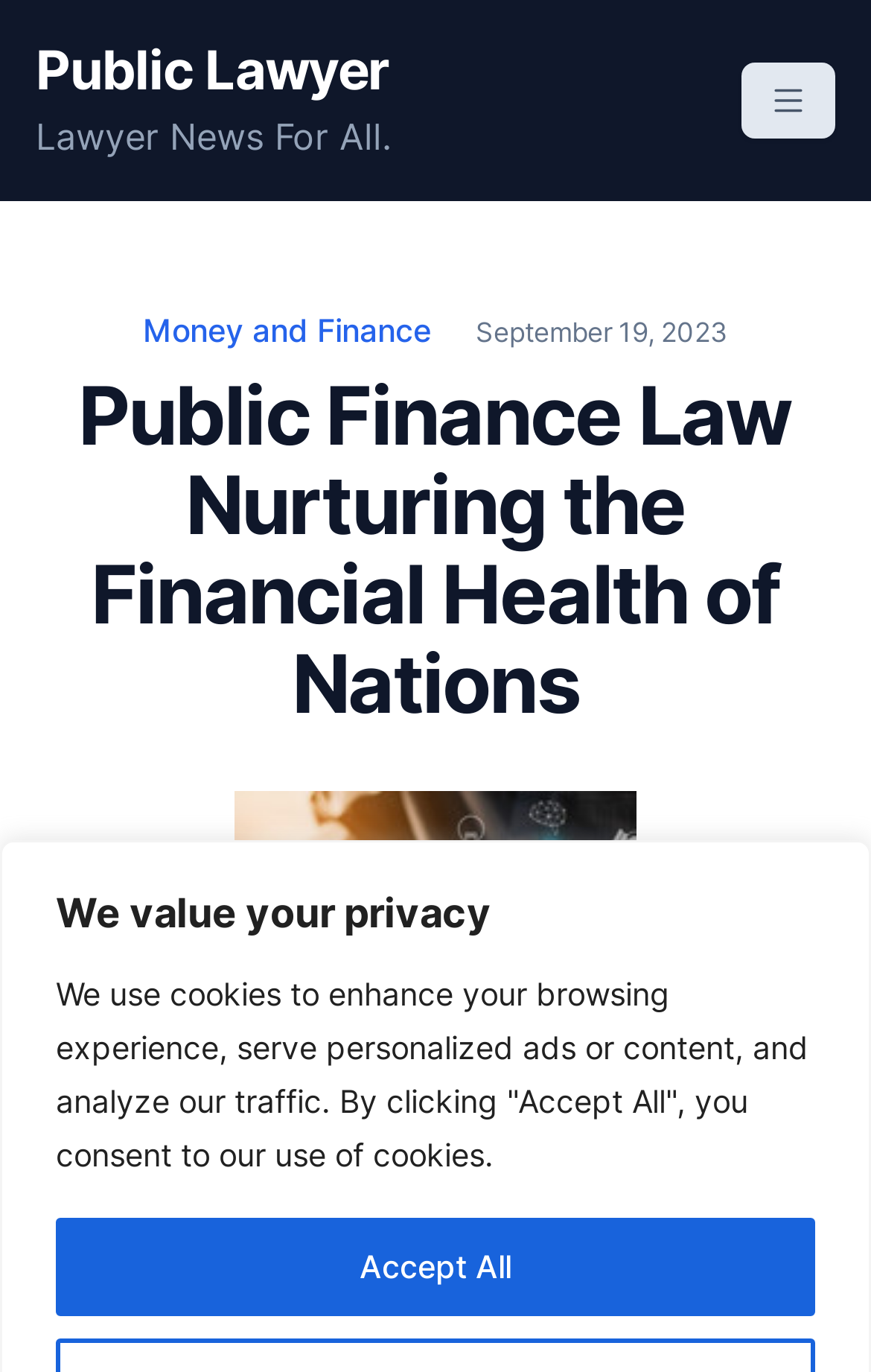Write a detailed summary of the webpage, including text, images, and layout.

The webpage is about public finance law, with a main heading "Public Finance Law Nurturing the Financial Health of Nations" at the top center of the page. Below this heading, there is a smaller heading "We value your privacy" at the top right corner of the page, accompanied by an "Accept All" button.

On the top left side of the page, there is a link to "Public Lawyer" and a static text "Lawyer News For All." adjacent to each other. 

At the top right corner of the page, there is a button with an icon, which controls a primary menu. Next to this button, there is a small image.

Below the top section, there is a main content area with a header section. The header section contains three elements: a link to "Money and Finance" on the left, a link to a date "September 19, 2023" in the middle, and a heading "Public Finance Law Nurturing the Financial Health of Nations" that spans across the entire width of the page. The date link also contains a time element.